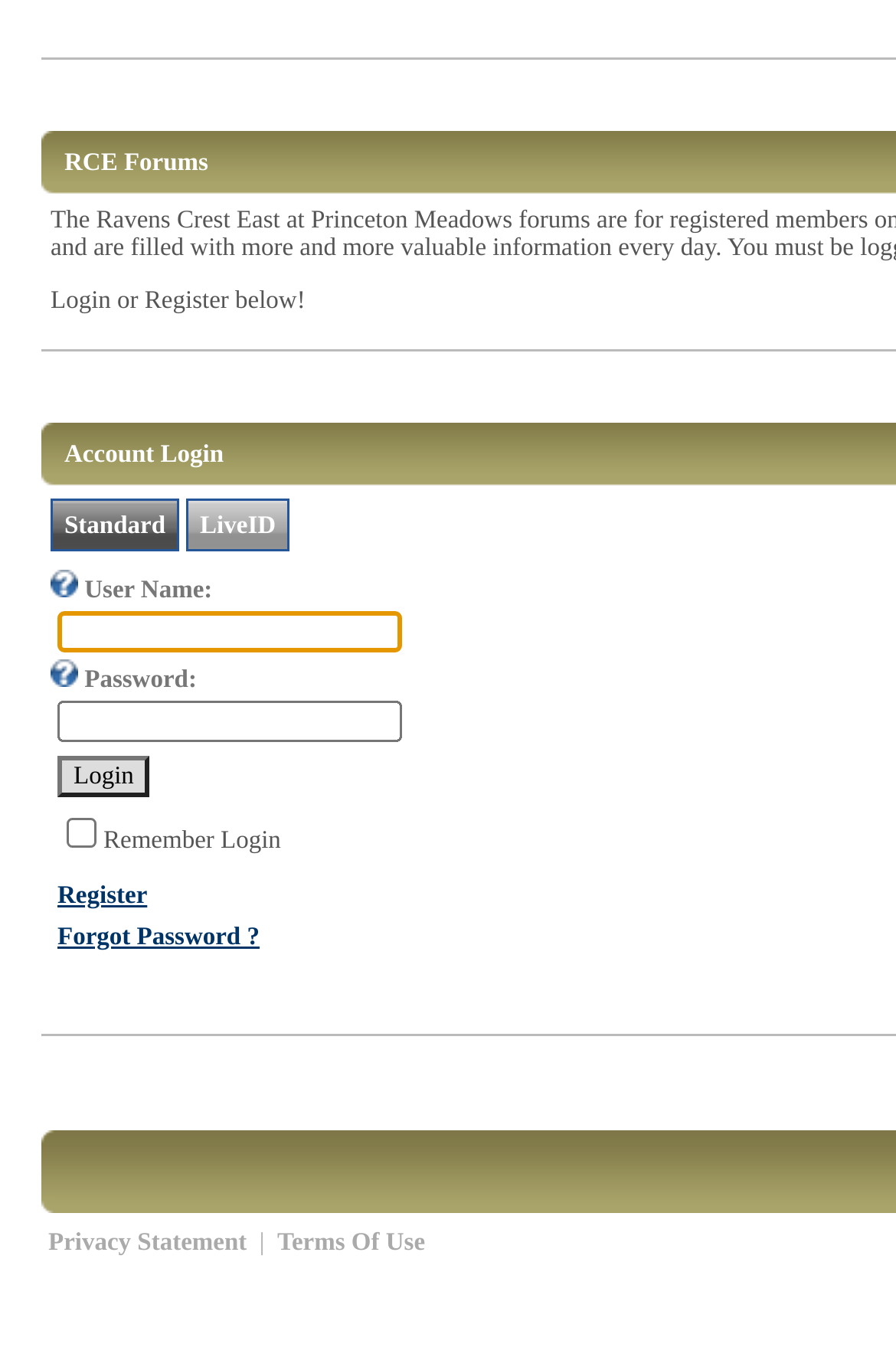Specify the bounding box coordinates of the area to click in order to follow the given instruction: "Click the login button."

[0.064, 0.552, 0.167, 0.582]